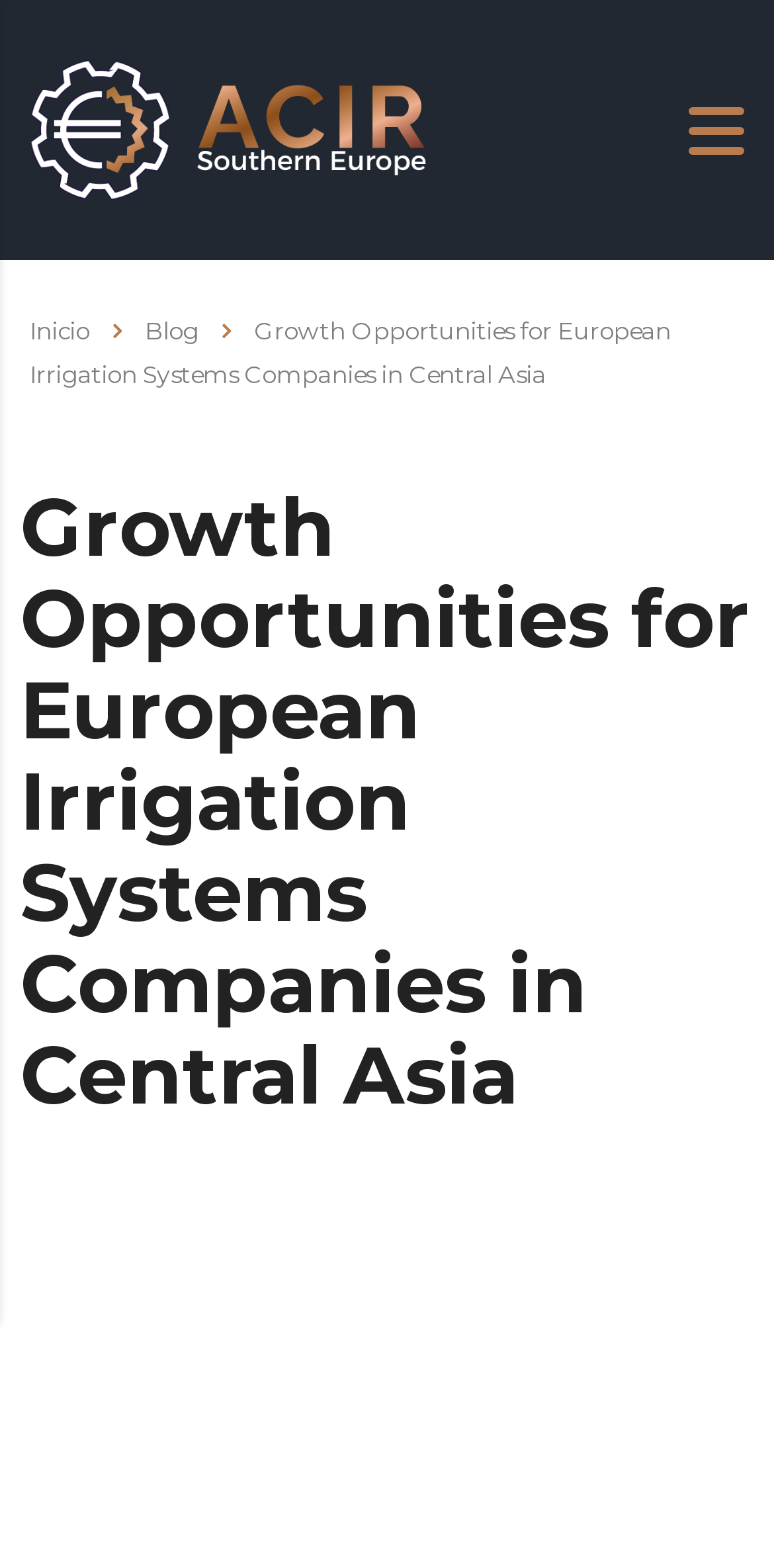What is the purpose of the 'Inicio' link?
Answer the question based on the image using a single word or a brief phrase.

To go to the homepage